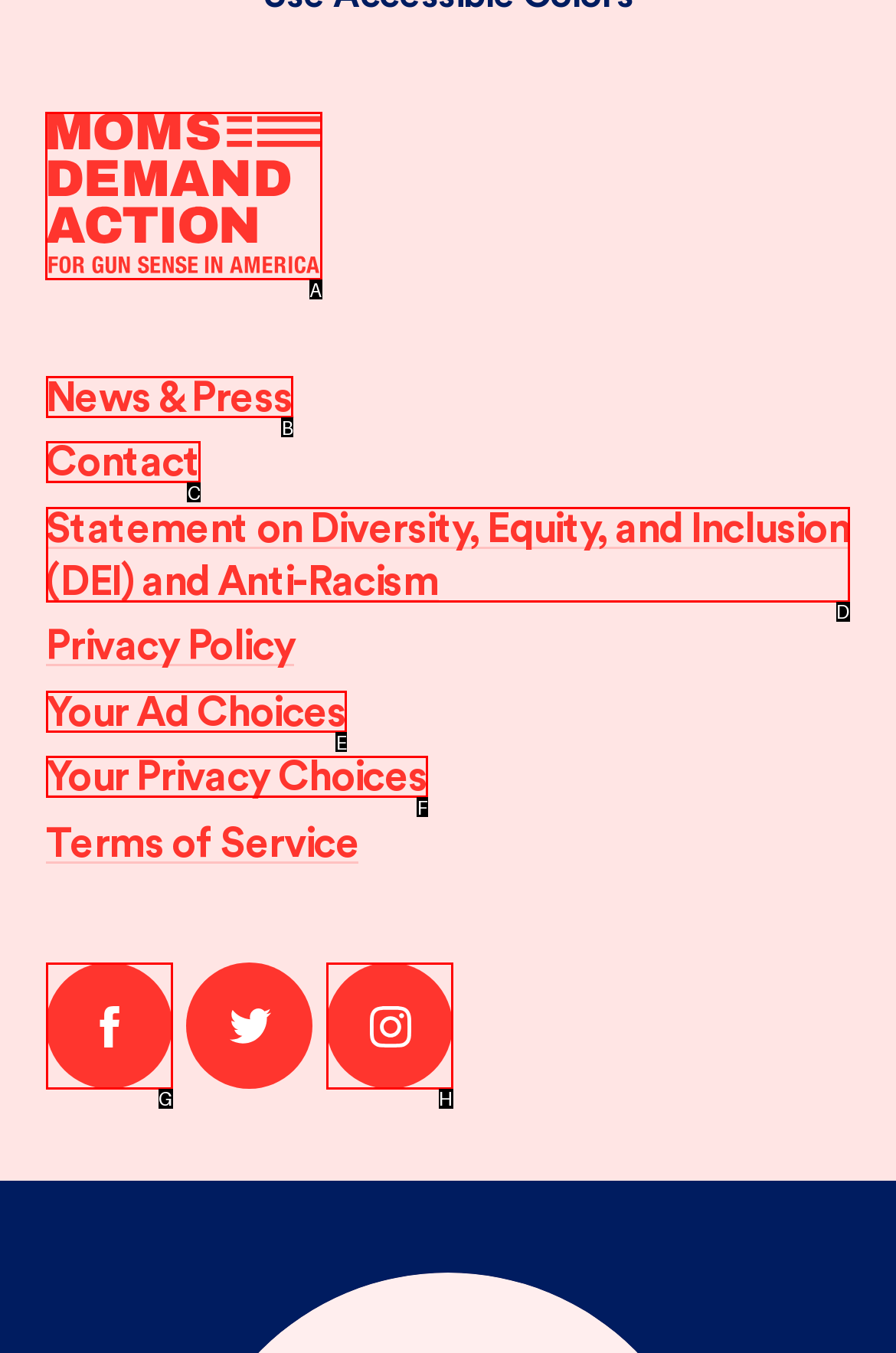Identify the appropriate lettered option to execute the following task: Go to Moms Demand Action home
Respond with the letter of the selected choice.

A